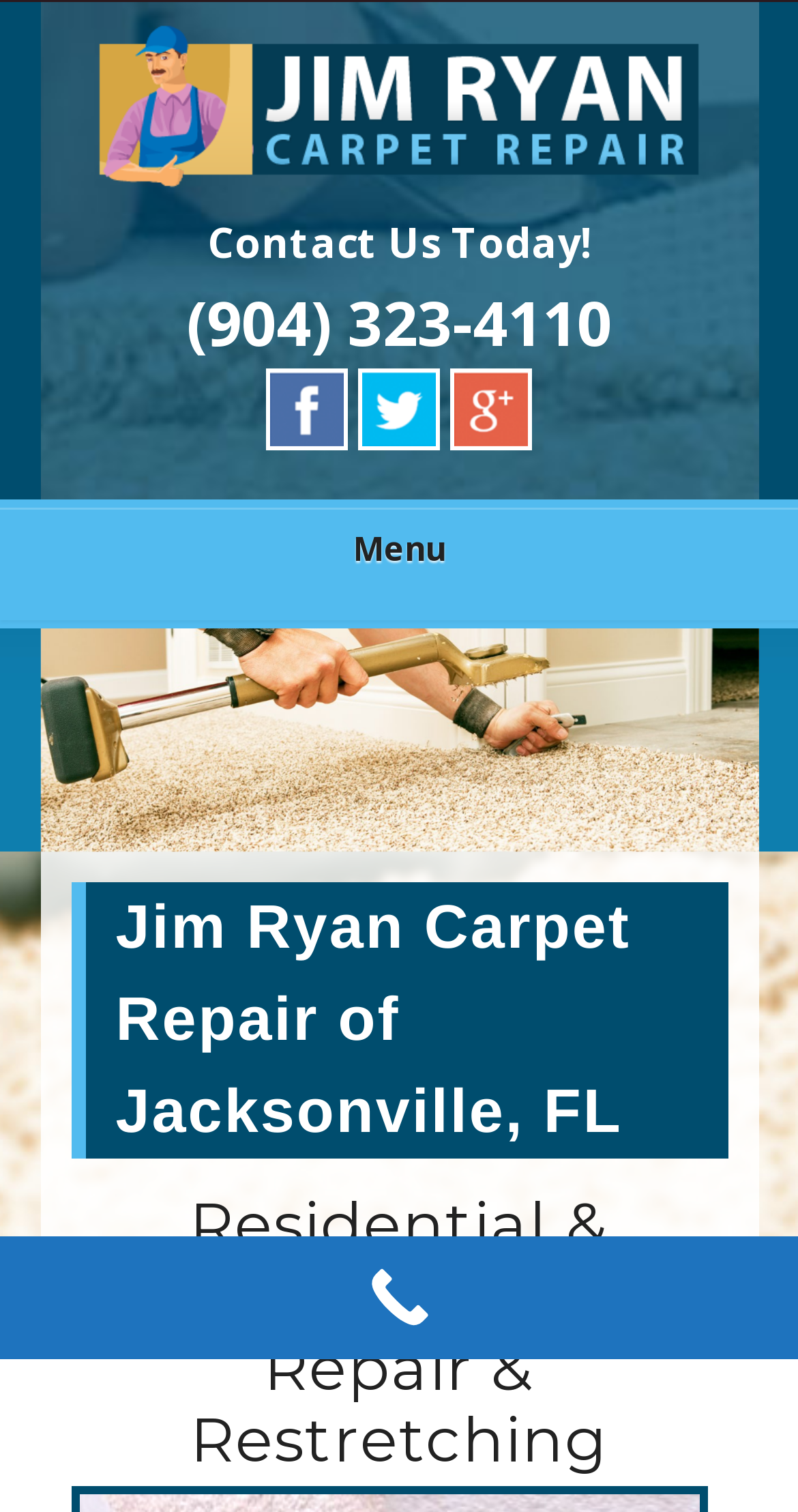Do they provide residential and commercial services?
Answer the question with a detailed and thorough explanation.

The company provides both residential and commercial services, as indicated by the heading element 'Residential & Commercial Carpet Repair & Restretching'.